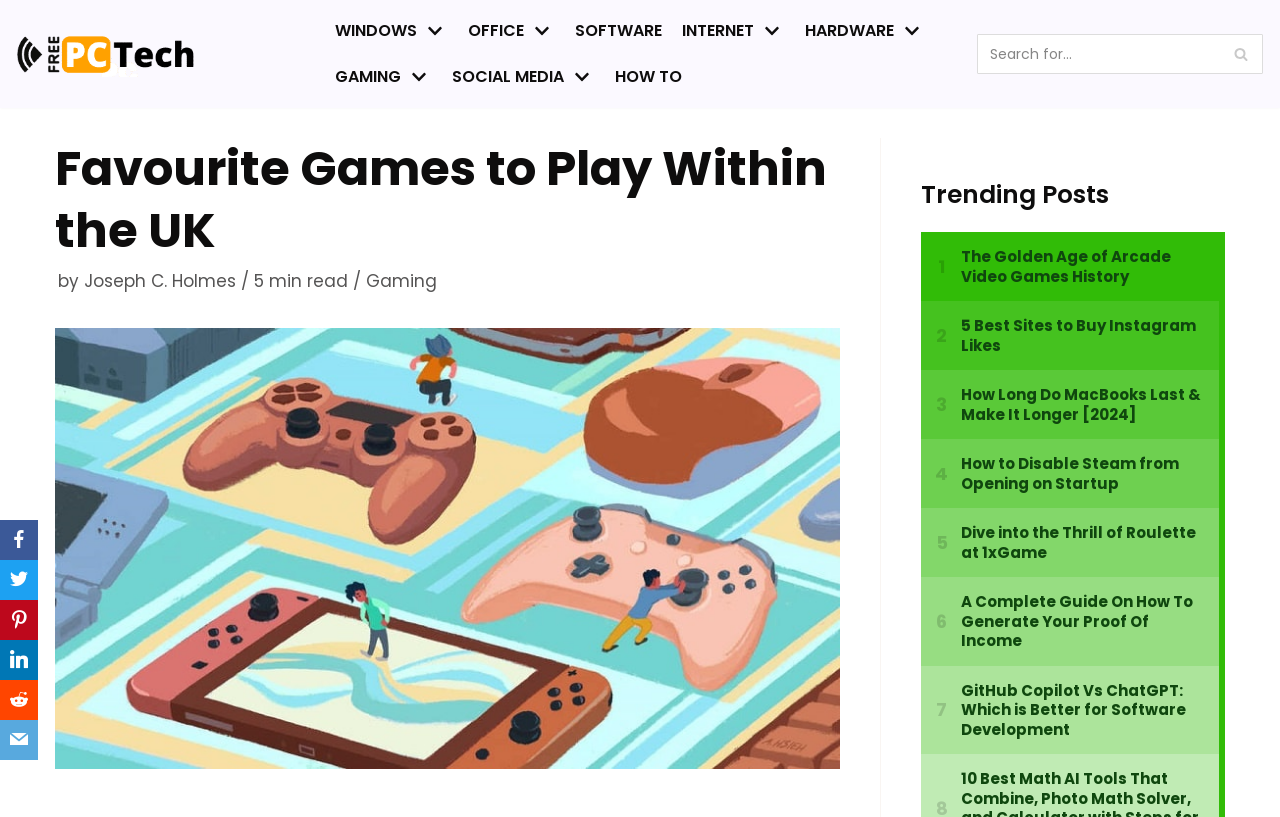Locate the bounding box coordinates of the element that should be clicked to fulfill the instruction: "View the post 'Dive into the Thrill of Roulette at 1xGame'".

[0.751, 0.64, 0.941, 0.688]